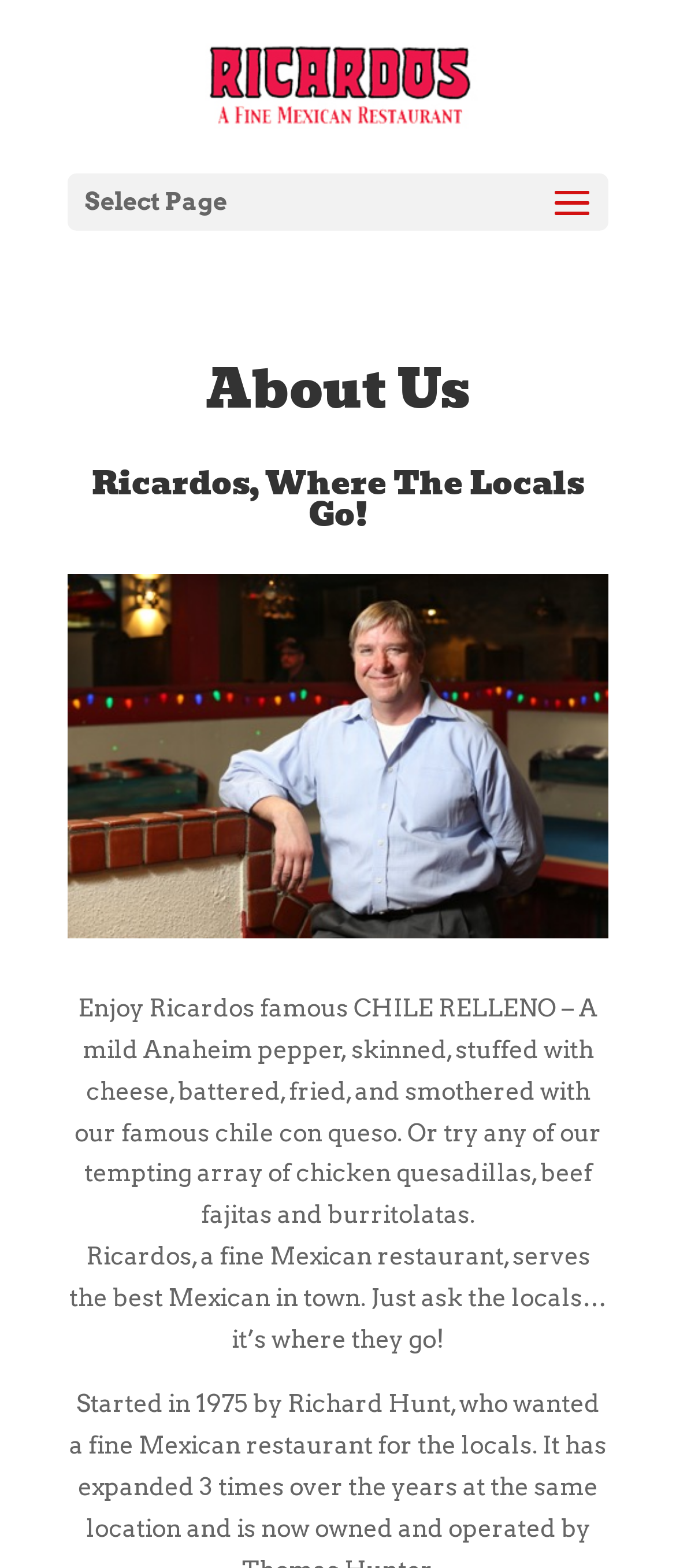Carefully examine the image and provide an in-depth answer to the question: What is the tone of the webpage?

The webpage has a welcoming tone, with phrases like 'Ricardos, Where The Locals Go!' and 'Enjoy Ricardos famous CHILE RELLENO', which suggest that the restaurant is inviting customers to come and try their food.